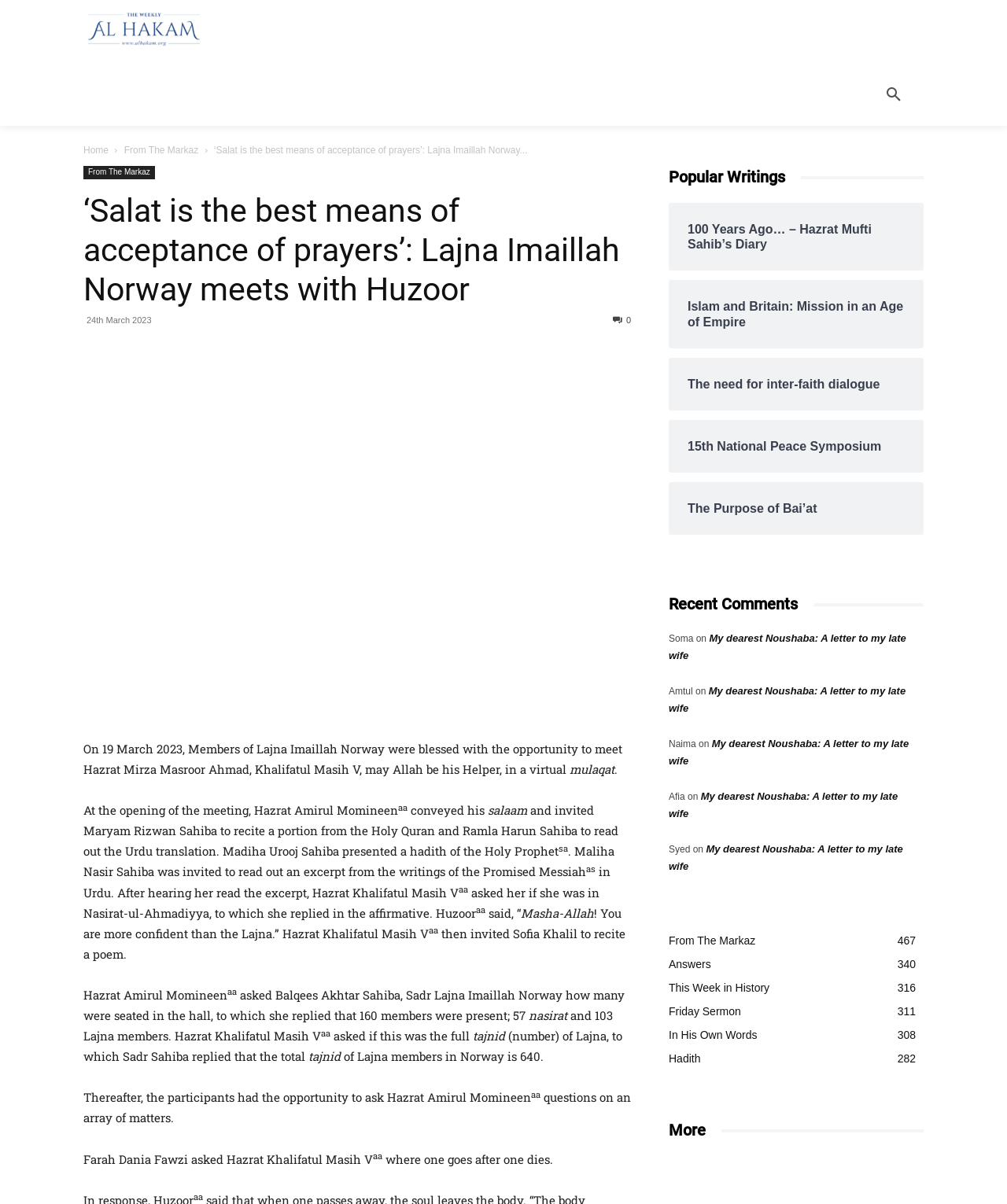Identify the bounding box coordinates of the clickable region required to complete the instruction: "Click on the 'Al hakam' link". The coordinates should be given as four float numbers within the range of 0 and 1, i.e., [left, top, right, bottom].

[0.081, 0.009, 0.198, 0.039]